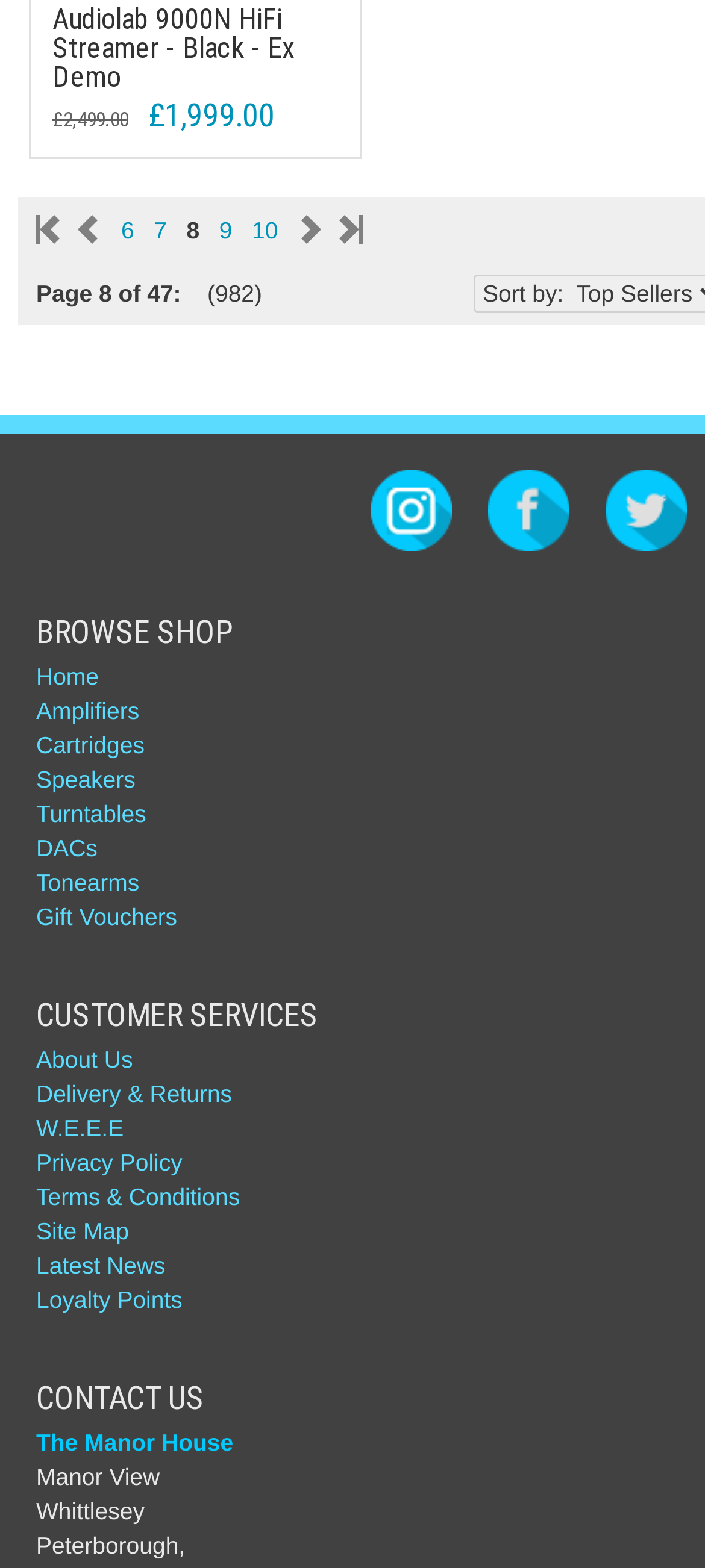Find the bounding box of the UI element described as follows: "9".

[0.311, 0.138, 0.329, 0.155]